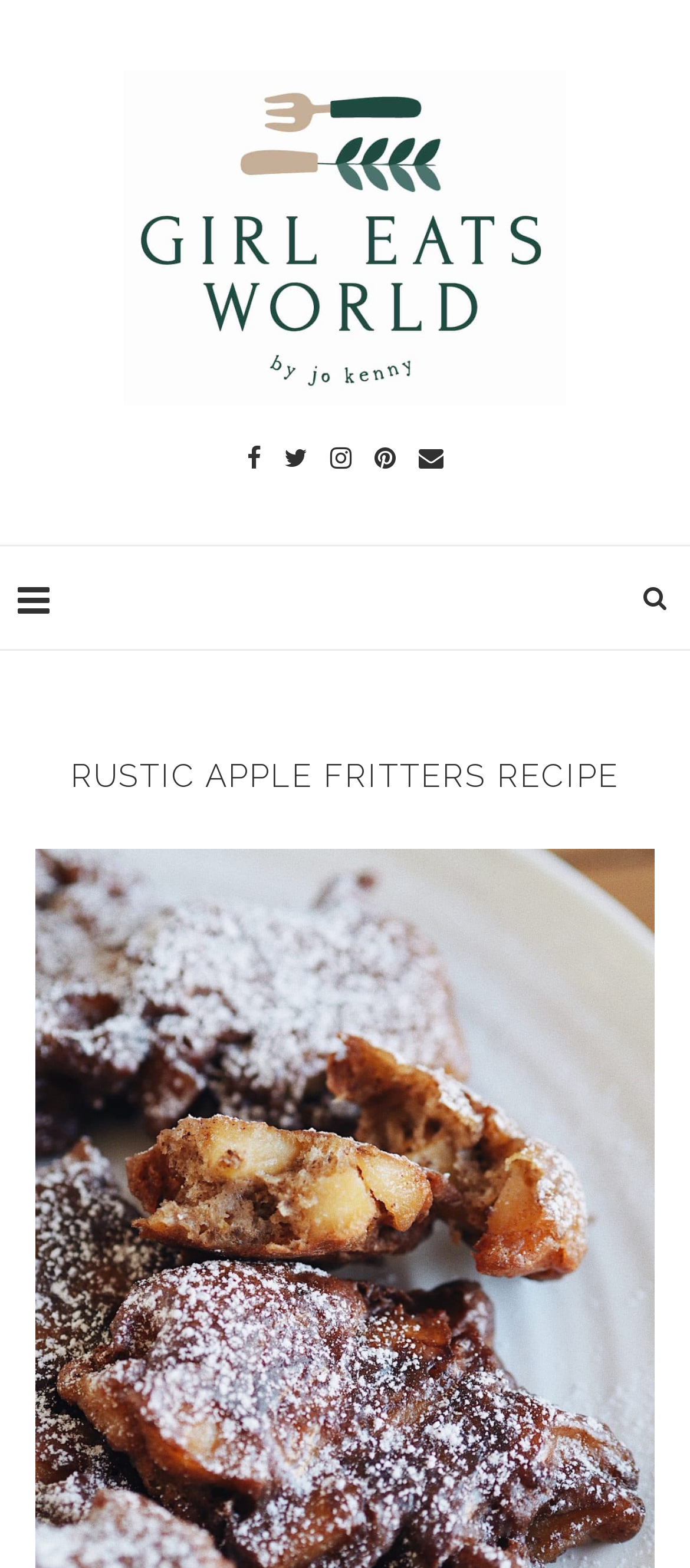Please answer the following question using a single word or phrase: 
What is the topic of the recipe?

Apple Fritters